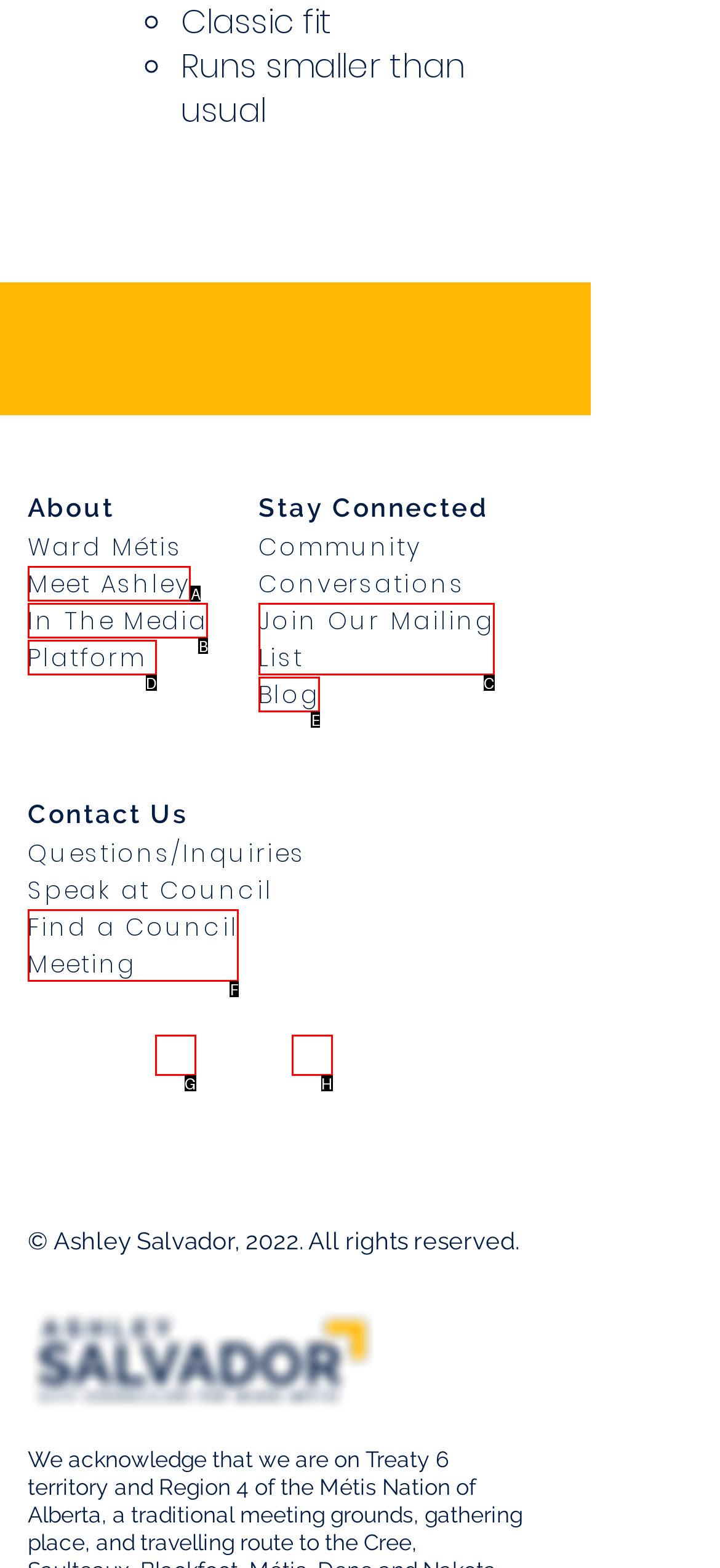Point out the option that best suits the description: Meet Ashley
Indicate your answer with the letter of the selected choice.

A